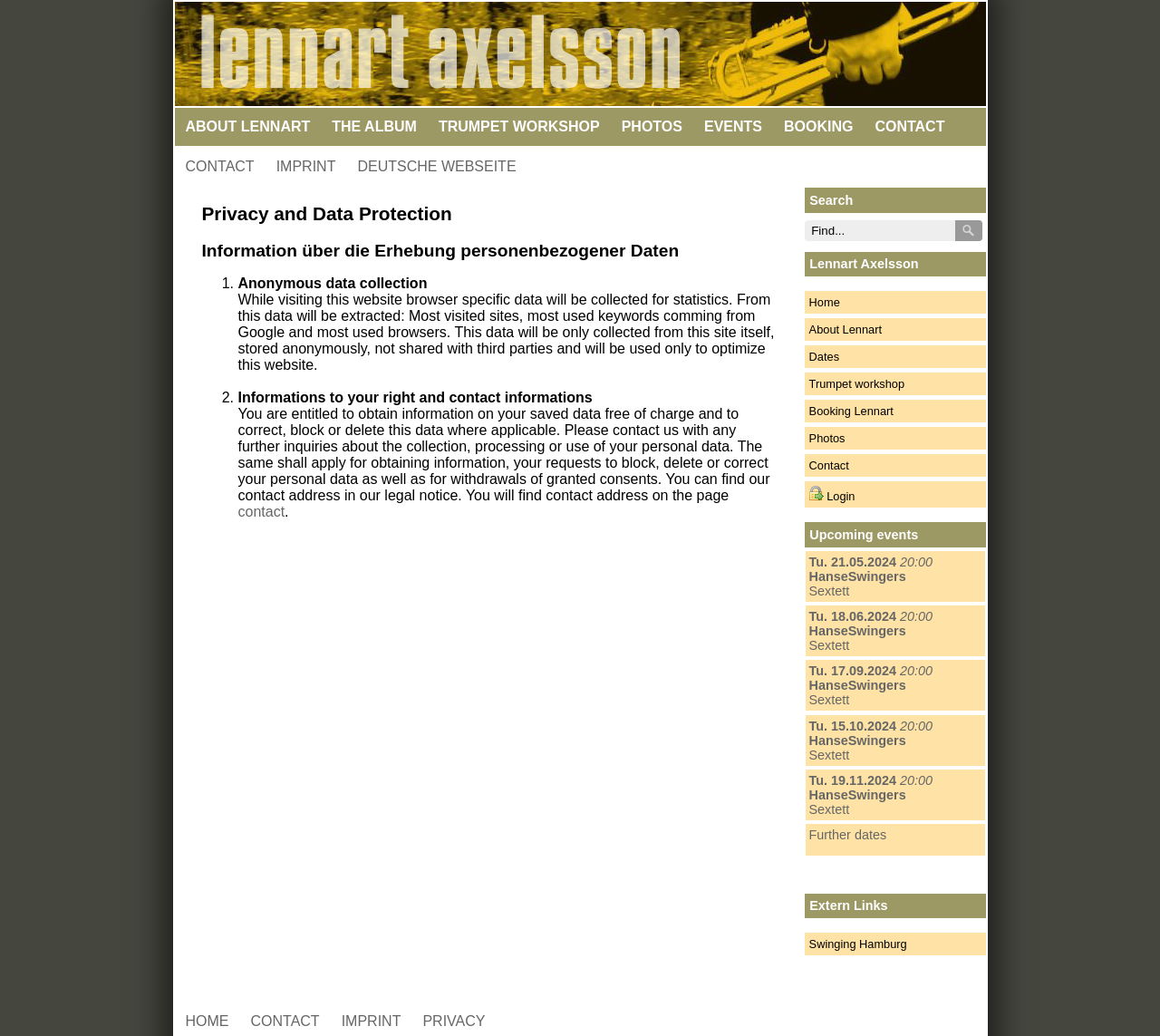Please determine the bounding box of the UI element that matches this description: IATH WWW Server. The coordinates should be given as (top-left x, top-left y, bottom-right x, bottom-right y), with all values between 0 and 1.

None